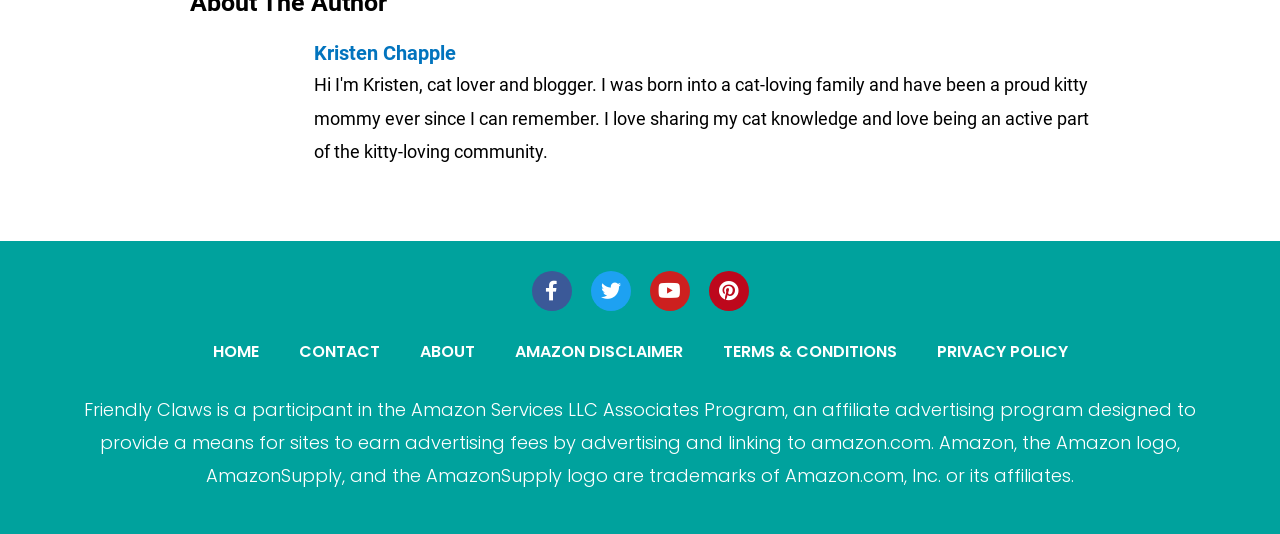Please identify the bounding box coordinates of the element's region that I should click in order to complete the following instruction: "go to Facebook page". The bounding box coordinates consist of four float numbers between 0 and 1, i.e., [left, top, right, bottom].

[0.415, 0.507, 0.446, 0.582]